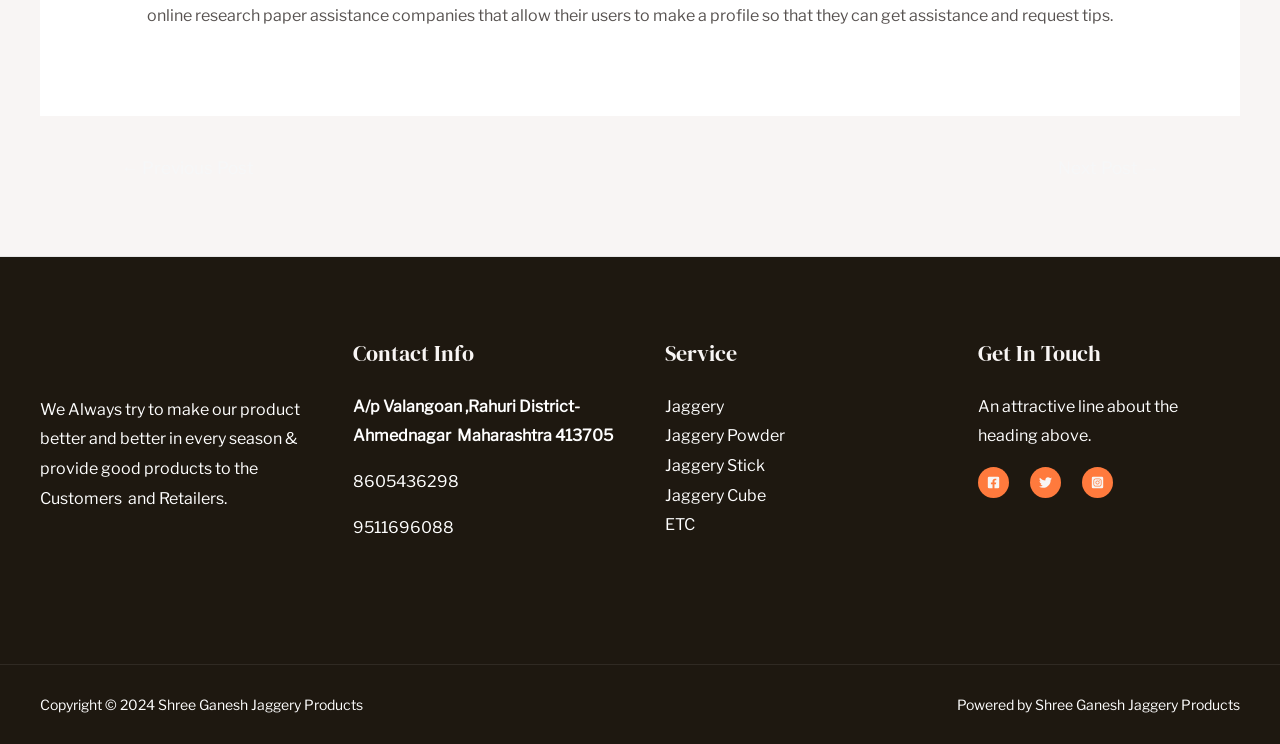Review the image closely and give a comprehensive answer to the question: What is the copyright year of the website?

I found the copyright information at the bottom of the webpage, which states 'Copyright © 2024 Shree Ganesh Jaggery Products'.